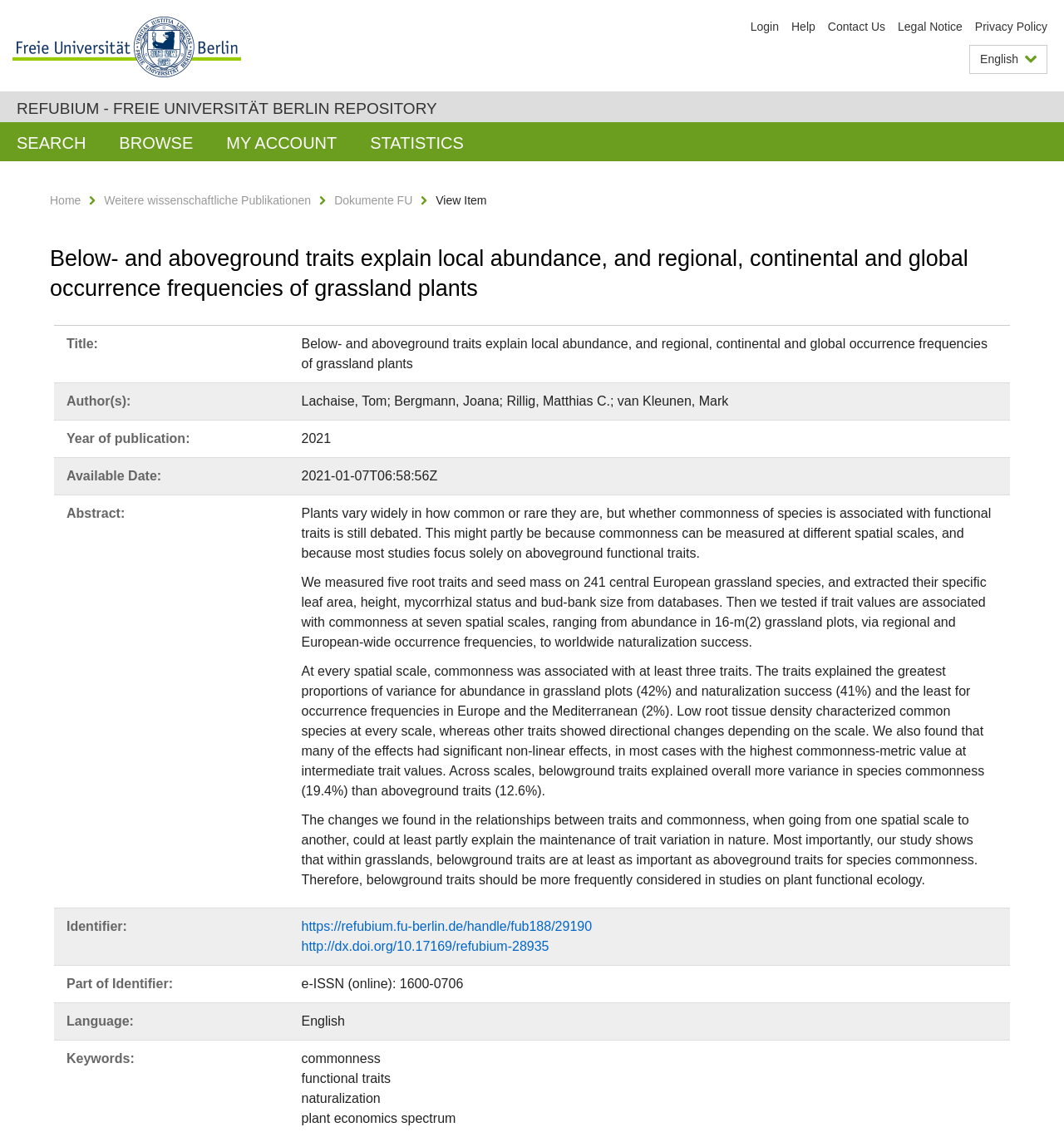What is the identifier of this publication?
Look at the image and respond to the question as thoroughly as possible.

I found the identifier of the publication by looking at the link element with the text 'https://refubium.fu-berlin.de/handle/fub188/29190' which is located below the abstract of the publication.